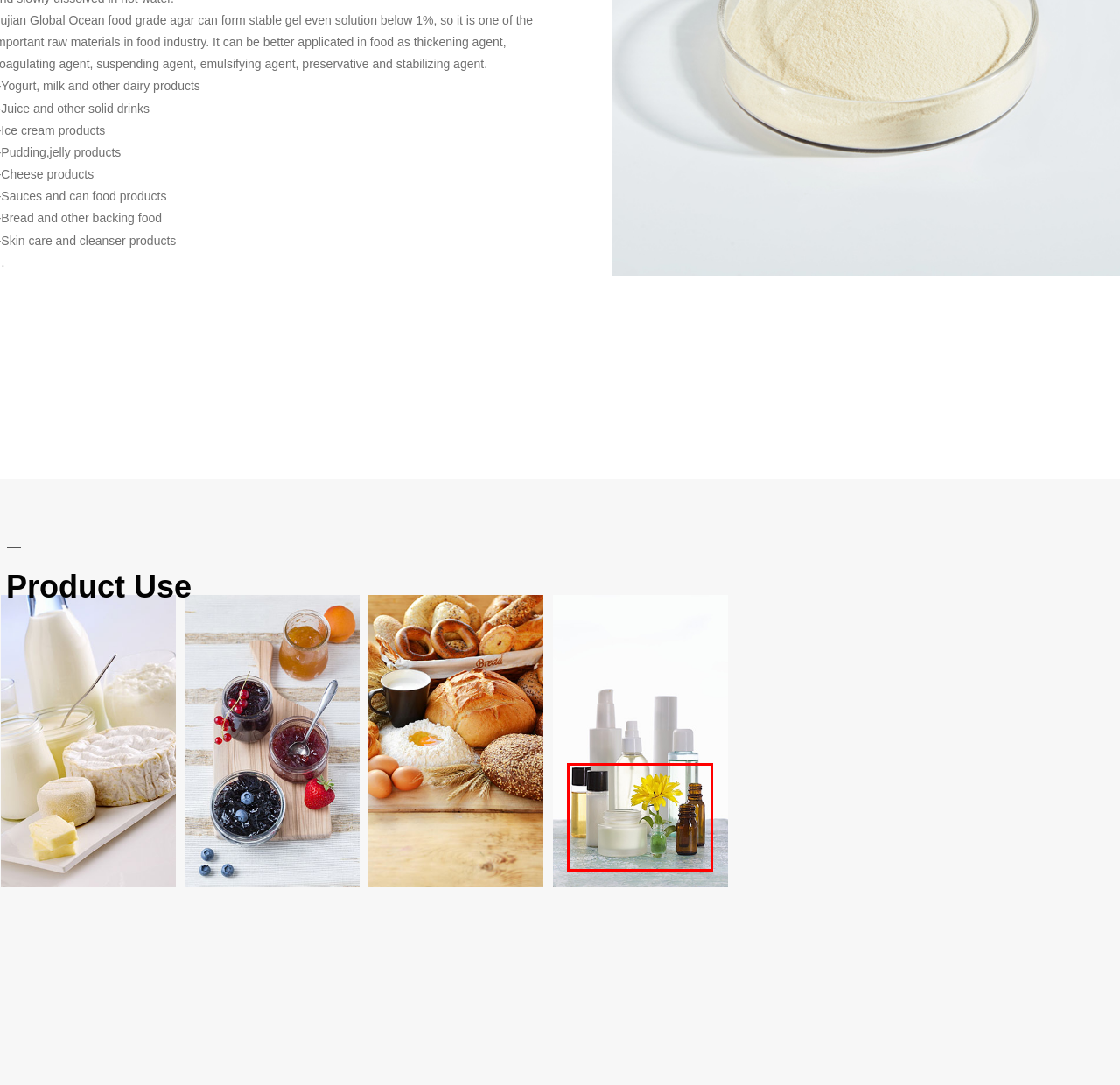Please look at the webpage screenshot and extract the text enclosed by the red bounding box.

As one kind of natural subtances, agar's emulsifying function is the key to do natural skin care and cleanser products, safely and beneficial to our body.